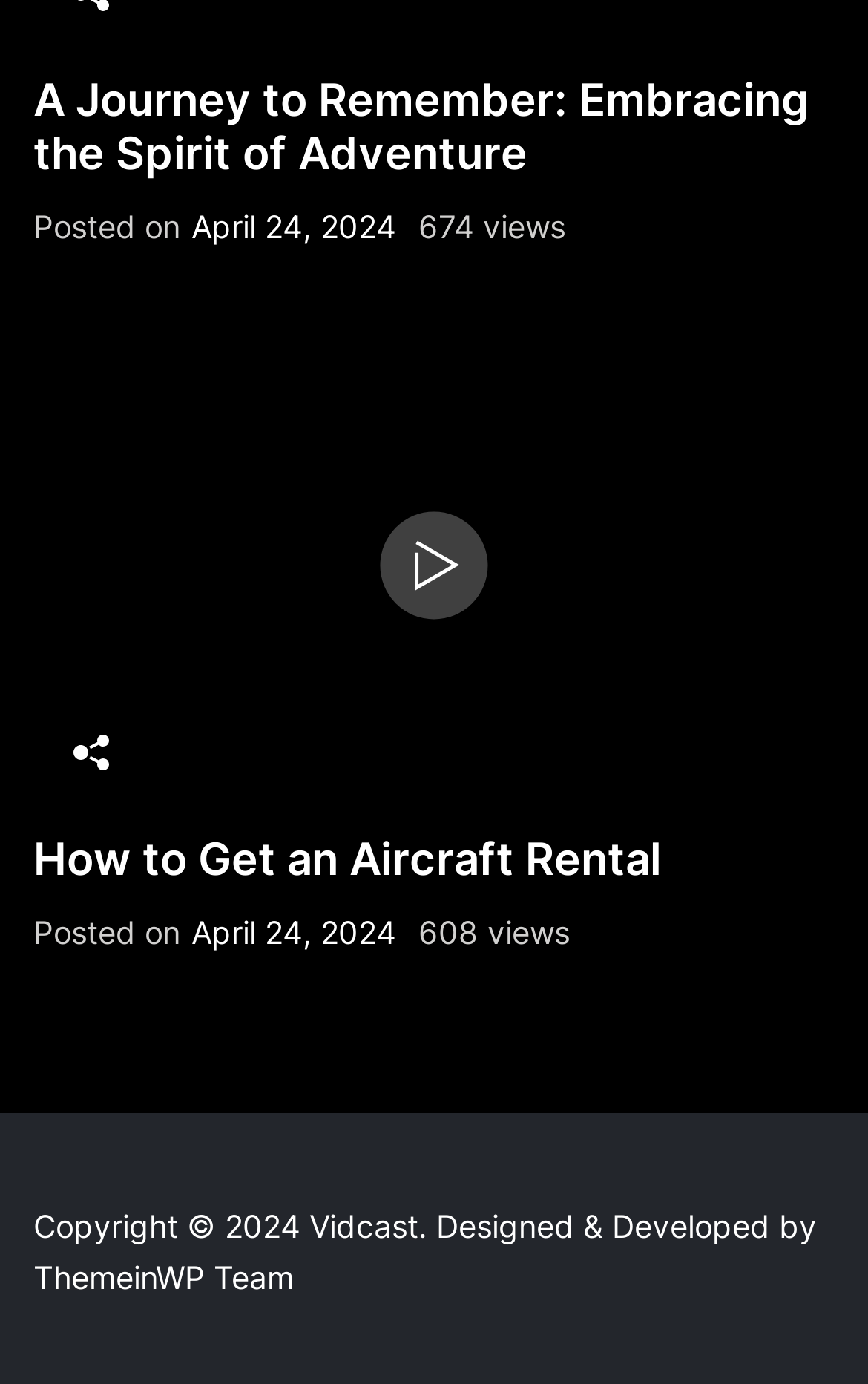Provide a one-word or one-phrase answer to the question:
What is the name of the team that developed the website?

ThemeinWP Team